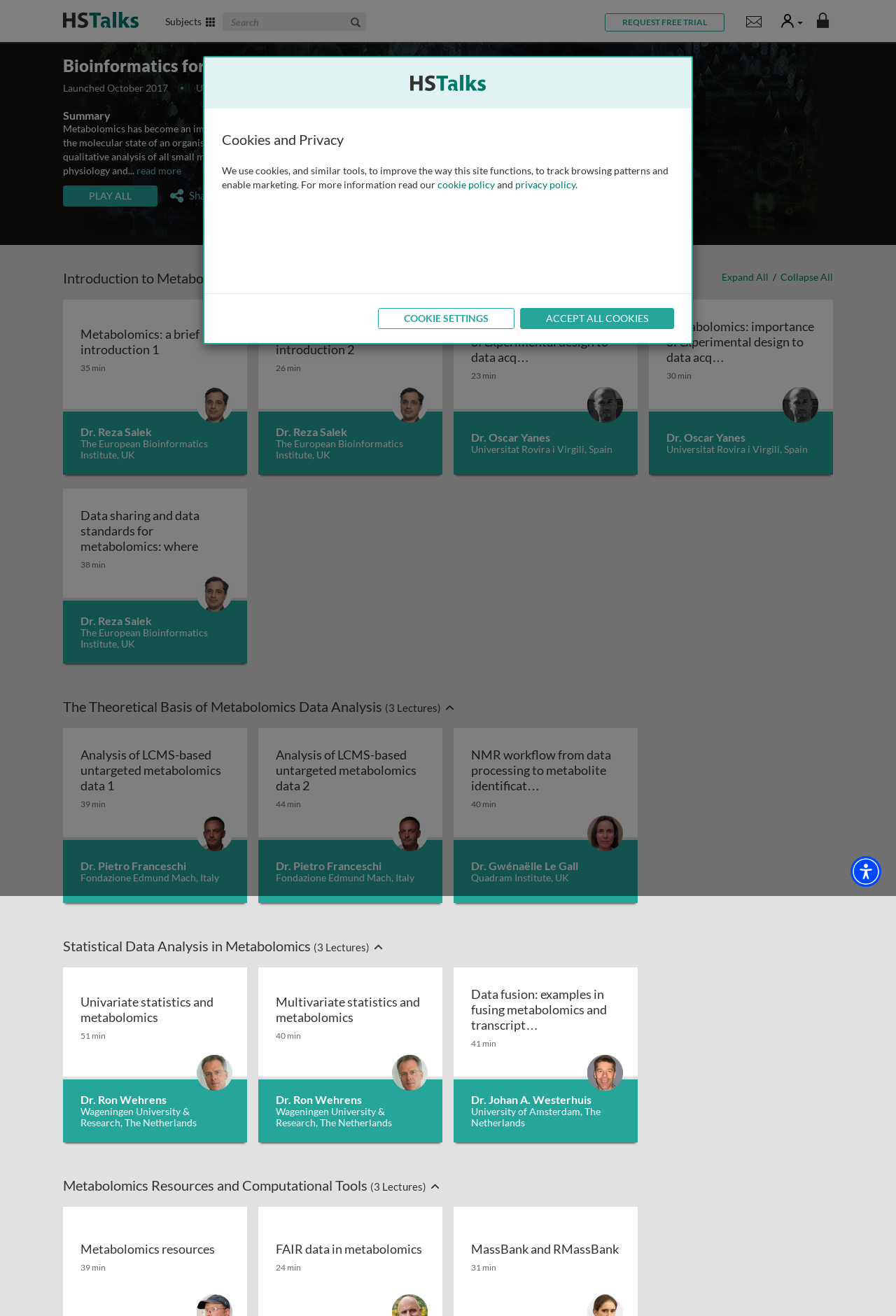Please pinpoint the bounding box coordinates for the region I should click to adhere to this instruction: "Search The Biomedical & Life Sciences Collection".

[0.248, 0.01, 0.409, 0.023]